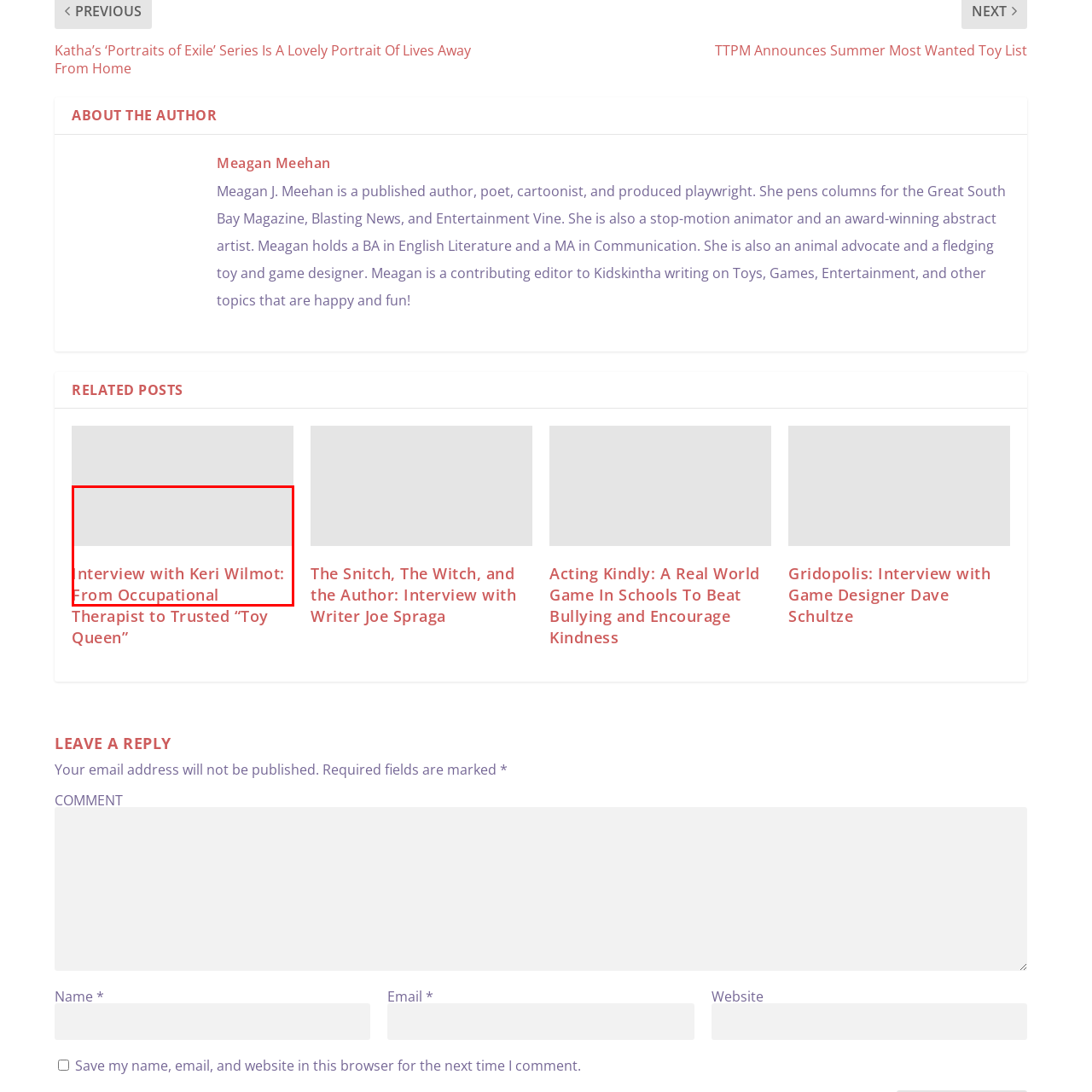Concentrate on the image section marked by the red rectangle and answer the following question comprehensively, using details from the image: What is Keri Wilmot's former profession?

According to the caption, Keri Wilmot transitioned from a career in occupational therapy to becoming a notable figure in the toy industry, implying that her former profession was an occupational therapist.